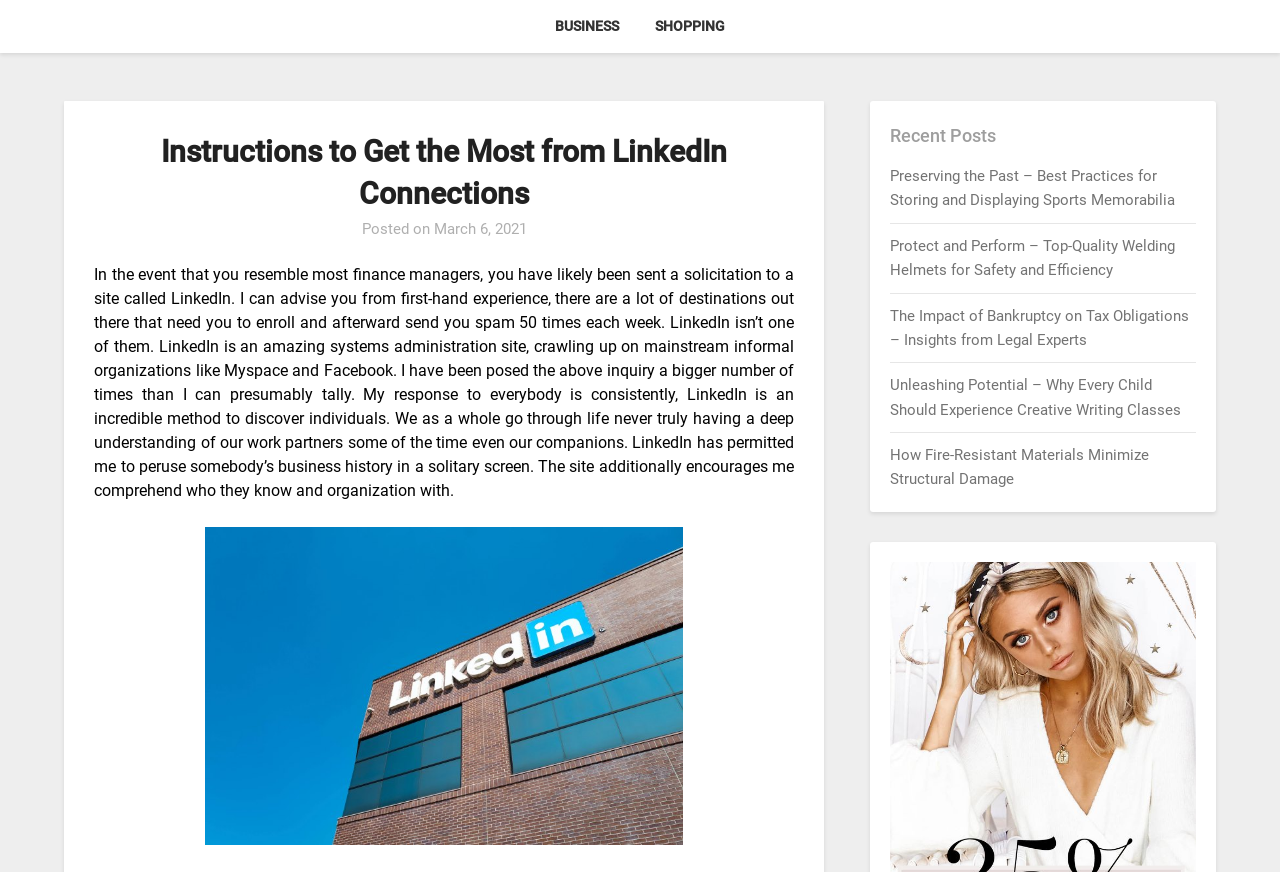Generate a thorough caption detailing the webpage content.

This webpage is about utilizing LinkedIn connections, with the main title "Instructions to Get the Most from LinkedIn Connections" situated at the top center of the page. Below the title, there is a paragraph of text that discusses the author's personal experience with LinkedIn, describing it as an amazing networking site that allows users to discover people and understand their business history. 

At the top of the page, there are two links, "BUSINESS" and "SHOPPING", positioned side by side, taking up about a quarter of the page's width. 

On the right side of the page, there is a section labeled "Recent Posts" with five links to different articles, including "Preserving the Past – Best Practices for Storing and Displaying Sports Memorabilia", "Protect and Perform – Top-Quality Welding Helmets for Safety and Efficiency", "The Impact of Bankruptcy on Tax Obligations – Insights from Legal Experts", "Unleashing Potential – Why Every Child Should Experience Creative Writing Classes", and "How Fire-Resistant Materials Minimize Structural Damage". These links are stacked vertically, taking up about a quarter of the page's height.

There is also an image related to LinkedIn connections, positioned below the main paragraph, taking up about a quarter of the page's height.